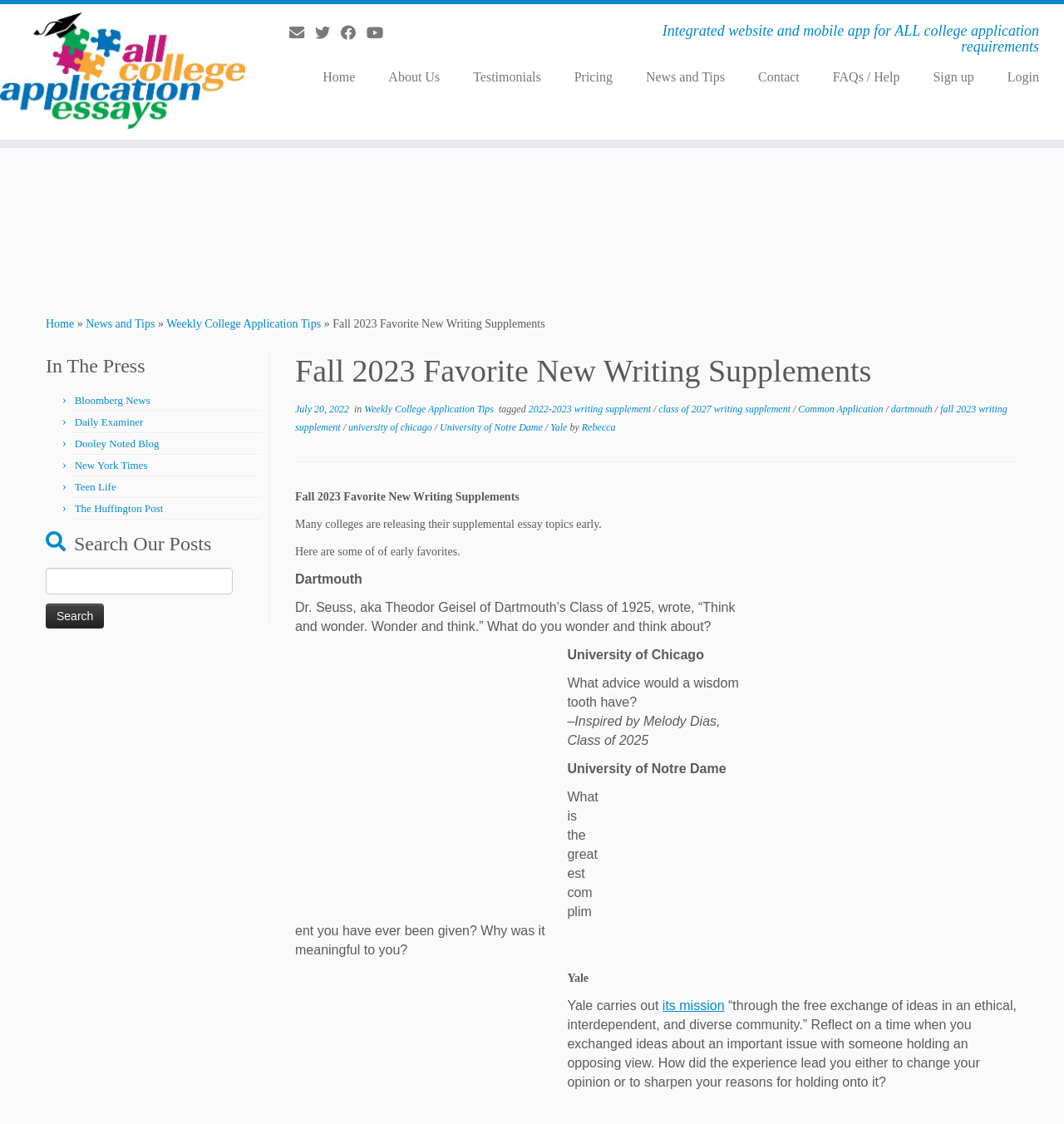Find the bounding box coordinates for the HTML element specified by: "class of 2027 writing supplement".

[0.619, 0.359, 0.745, 0.369]